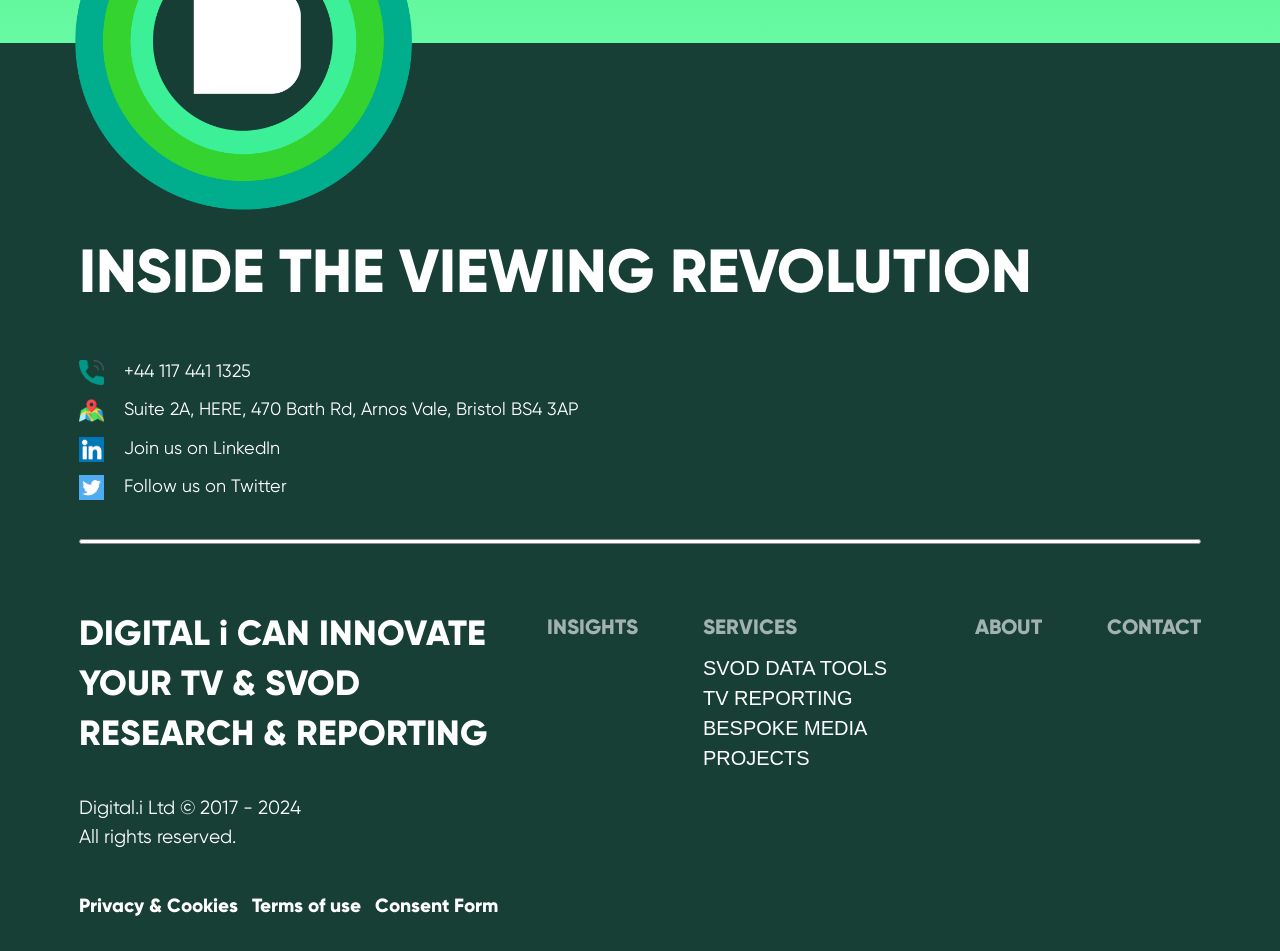Could you locate the bounding box coordinates for the section that should be clicked to accomplish this task: "Contact us".

[0.865, 0.645, 0.938, 0.673]